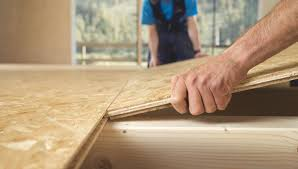Give a detailed account of the contents of the image.

In the image, a skilled worker is shown expertly installing wooden flooring, demonstrating the precision and care involved in home design. The focus is on the hand of the worker as they align a wooden plank, showcasing the tactile interaction with the materials. Behind them, a bright interior space can be seen, highlighting the natural light that enhances the warm tones of the wooden floors. This scene represents a crucial phase in achieving a stylish and enduring home environment, illustrating the beauty and practicality of wooden flooring solutions. The image perfectly encapsulates the theme of sustainable and aesthetically pleasing interior design, as emphasized in the accompanying article titled "Wooden Floor Coverings: A Necessary Aspect in Lasting Home Design."